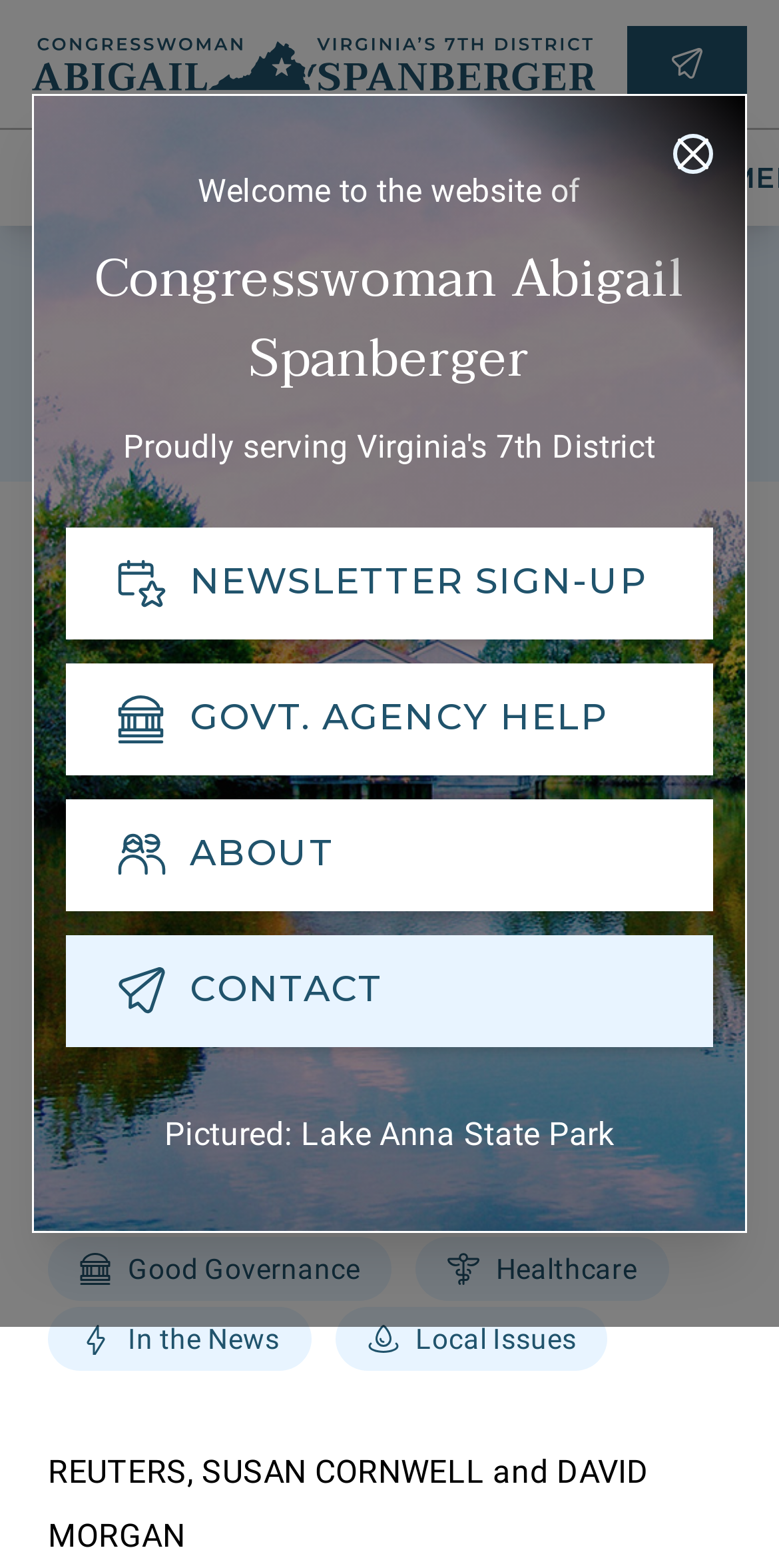Reply to the question with a single word or phrase:
What is the topic of the news article?

COVID-19 aid plan